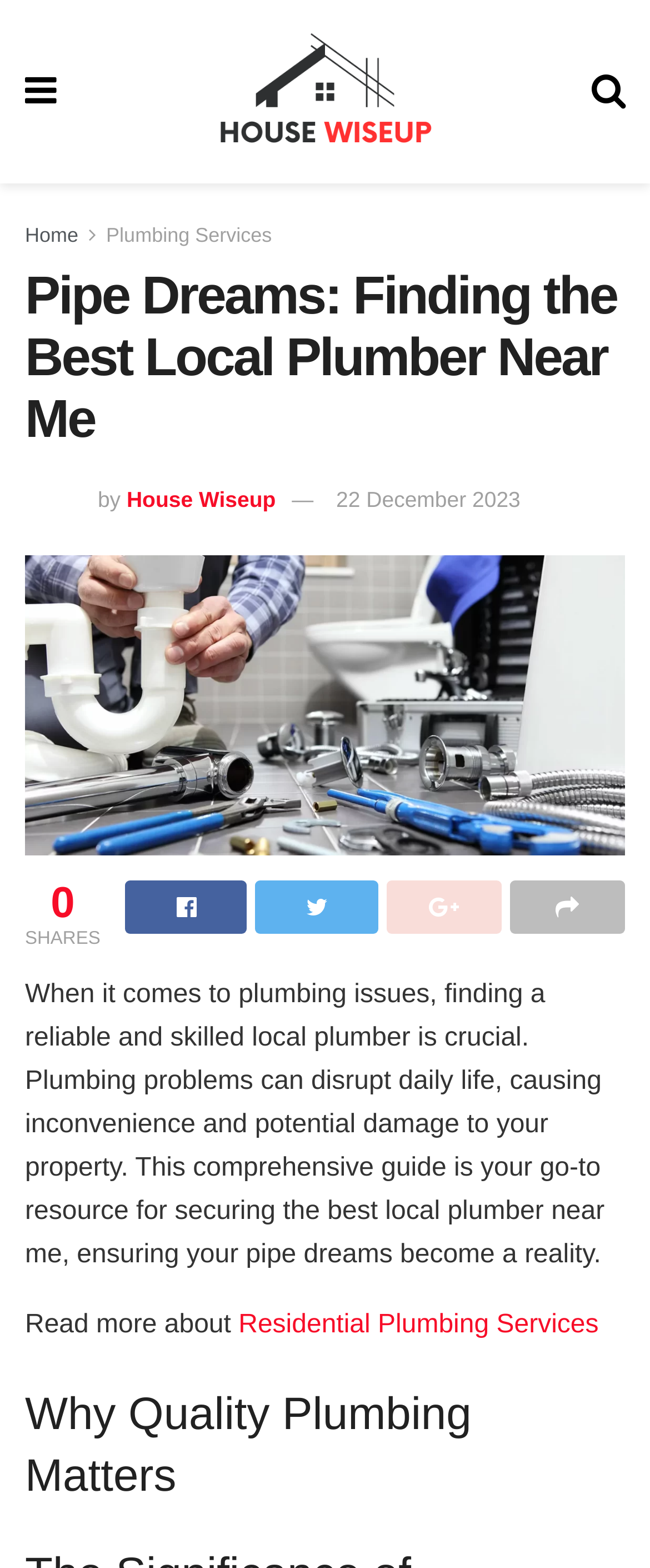Please extract the title of the webpage.

Pipe Dreams: Finding the Best Local Plumber Near Me